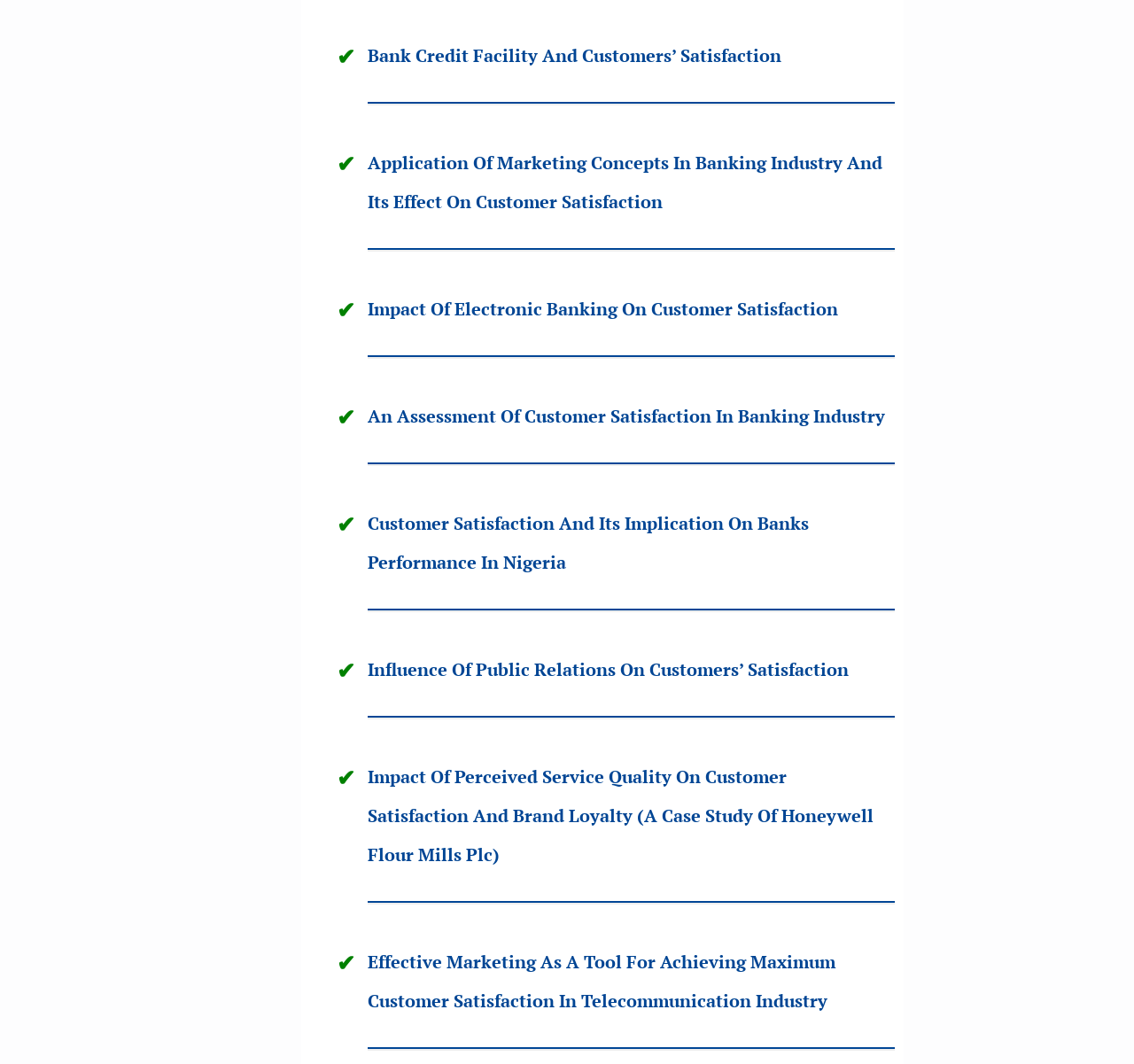Please identify the bounding box coordinates of the element I need to click to follow this instruction: "Read Application Of Marketing Concepts In Banking Industry And Its Effect On Customer Satisfaction".

[0.324, 0.142, 0.778, 0.201]